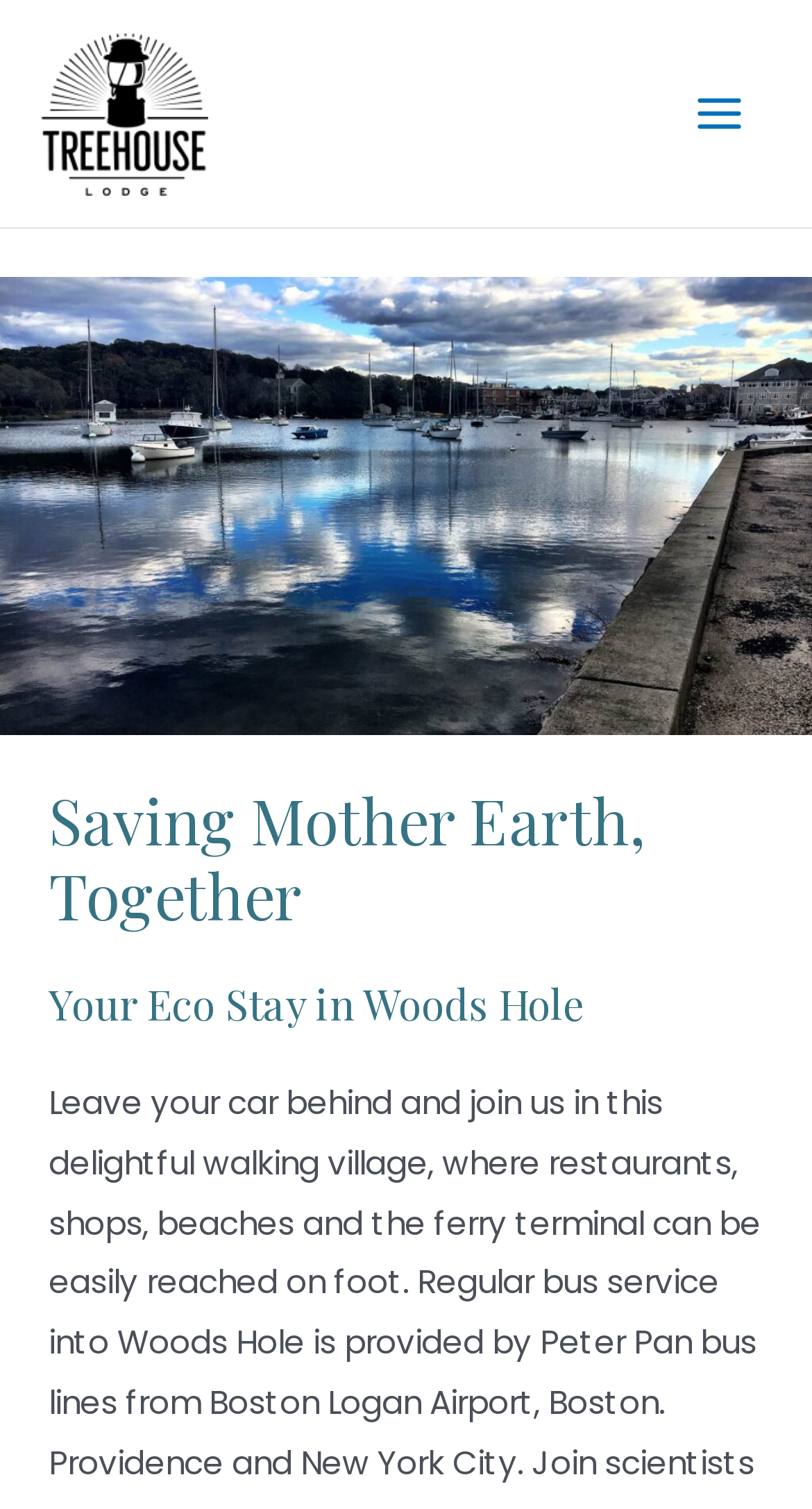What is the image below the main heading?
Based on the image, answer the question in a detailed manner.

The image element with the description 'Docks' is located below the main heading 'Saving Mother Earth, Together' and has a bounding box coordinate of [0.0, 0.184, 1.0, 0.487], which suggests that it is a prominent image on the page.